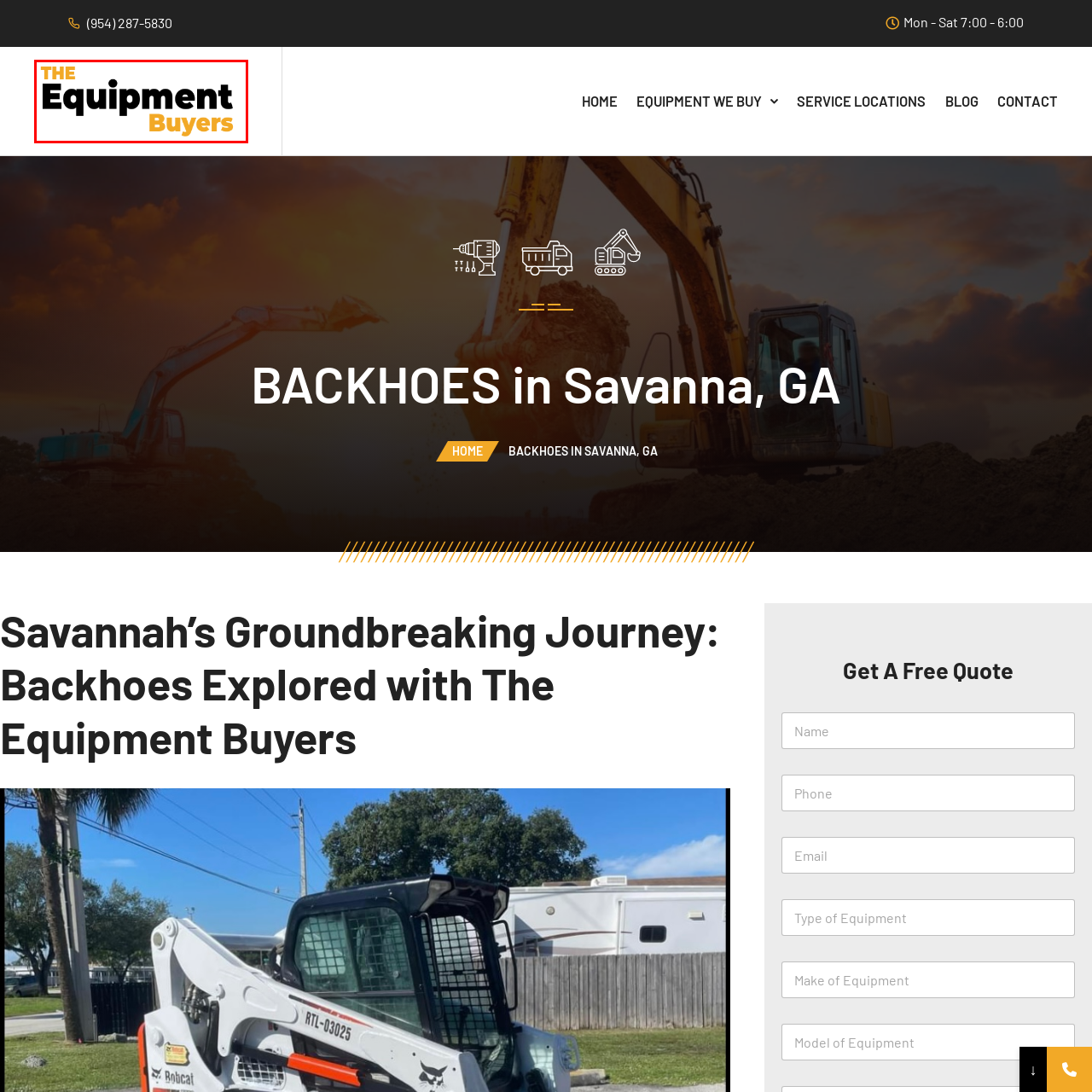Illustrate the image within the red boundary with a detailed caption.

The image features the logo of "The Equipment Buyers," prominently displaying the name in a bold and modern font. The word "THE" is highlighted in a striking yellow, while "Equipment" is presented in a solid black, emphasizing the brand's focus on equipment sales and services. The term "Buyers" is also rendered in yellow, contributing to a cohesive and eye-catching design. This logo is integral to the branding of the company, which operates in Savanna, GA, specializing in the buying and selling of various types of equipment. The overall aesthetic combines readability with an inviting color scheme, appealing to potential customers seeking equipment solutions.